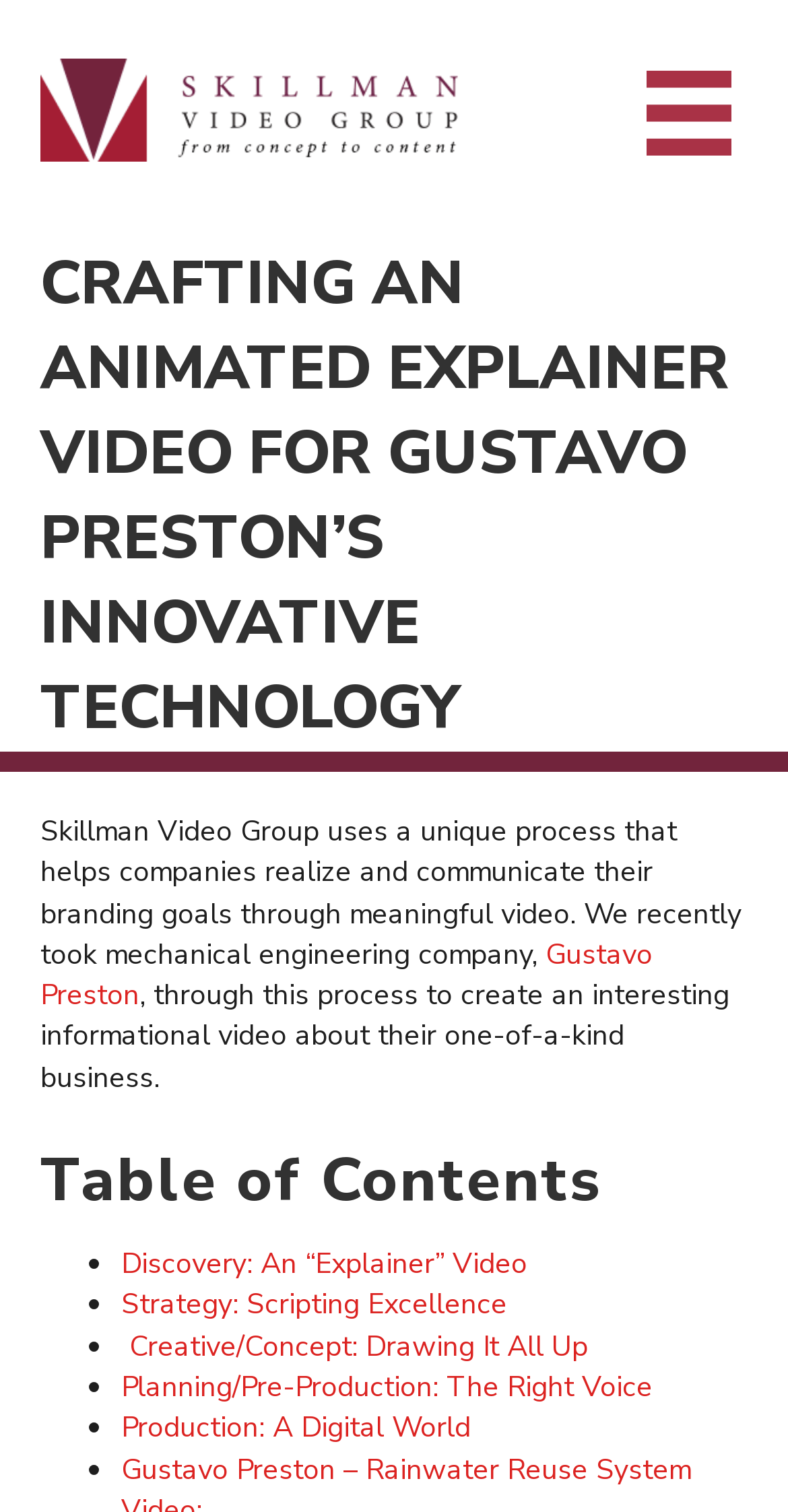Identify the bounding box of the UI component described as: "Creative/Concept: Drawing It All Up".

[0.154, 0.878, 0.746, 0.903]